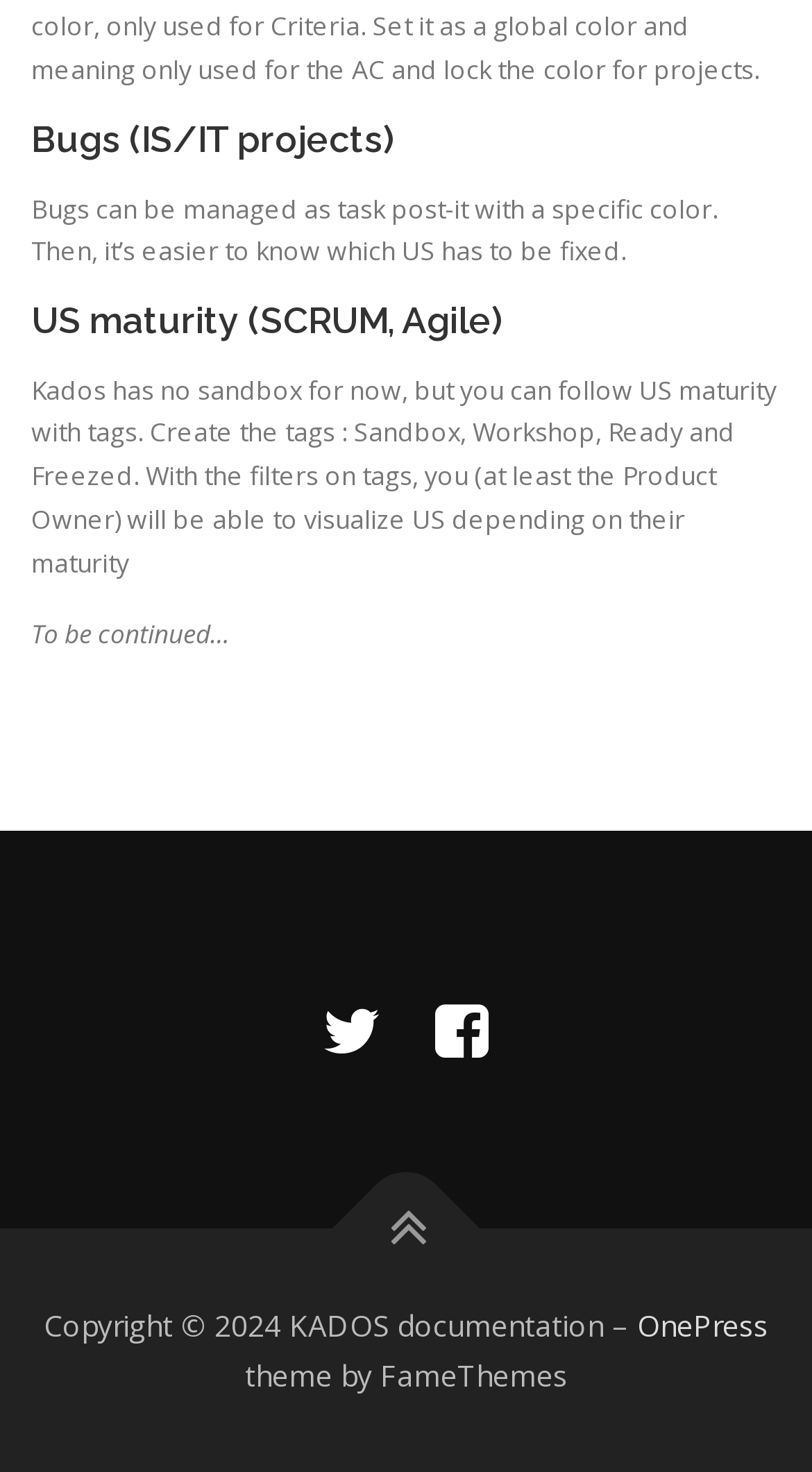Determine the bounding box coordinates in the format (top-left x, top-left y, bottom-right x, bottom-right y). Ensure all values are floating point numbers between 0 and 1. Identify the bounding box of the UI element described by: title="Twitter"

[0.397, 0.67, 0.469, 0.728]